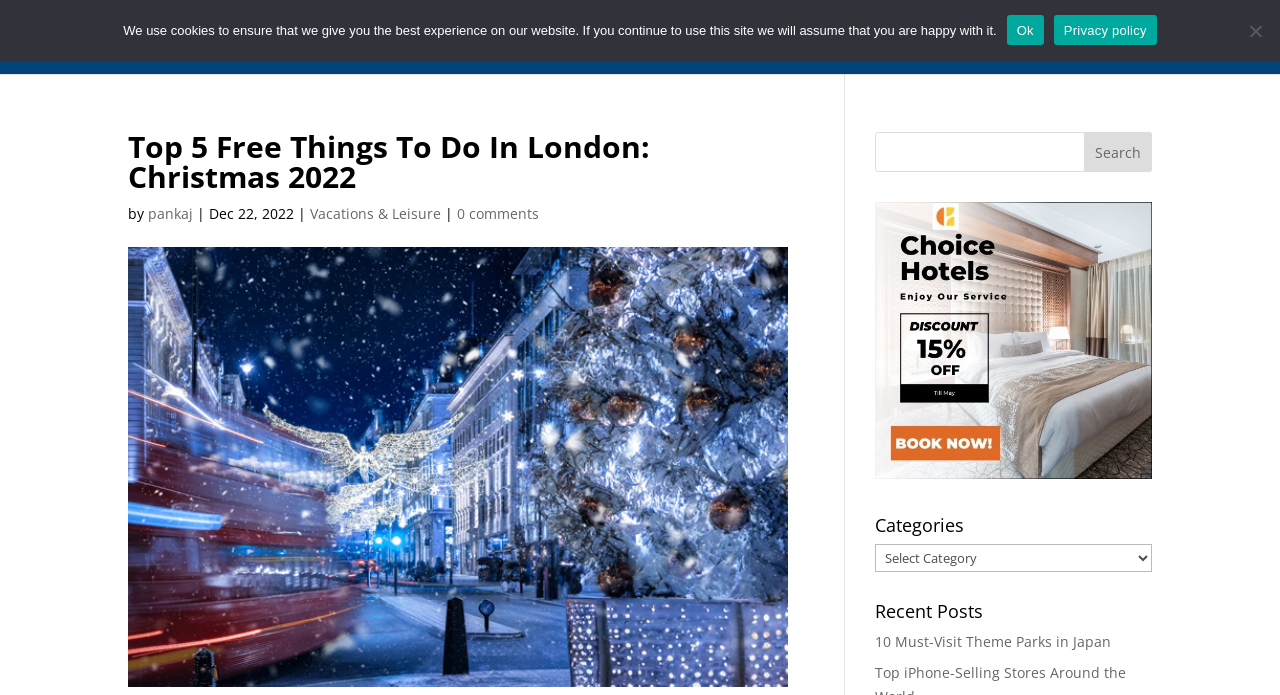Locate the heading on the webpage and return its text.

Top 5 Free Things To Do In London: Christmas 2022